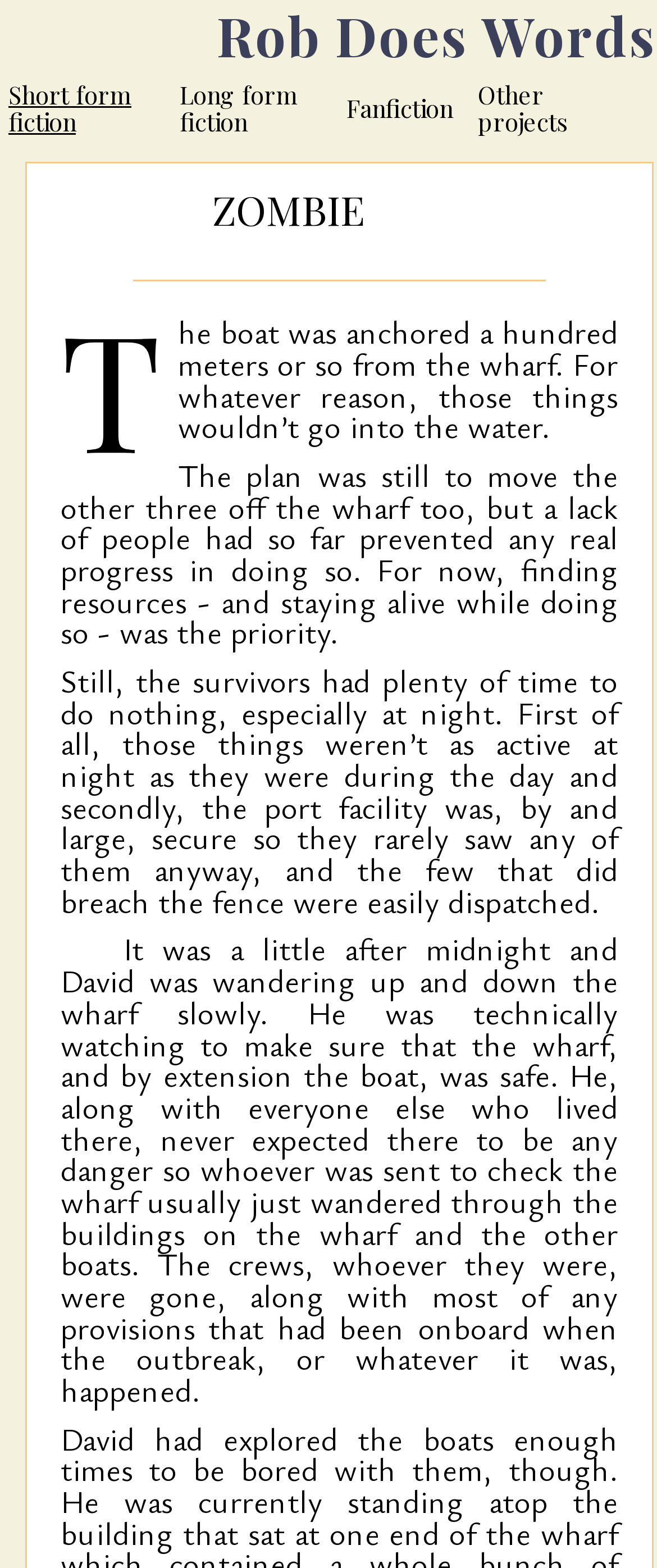How many paragraphs of text are on the webpage?
Using the picture, provide a one-word or short phrase answer.

4